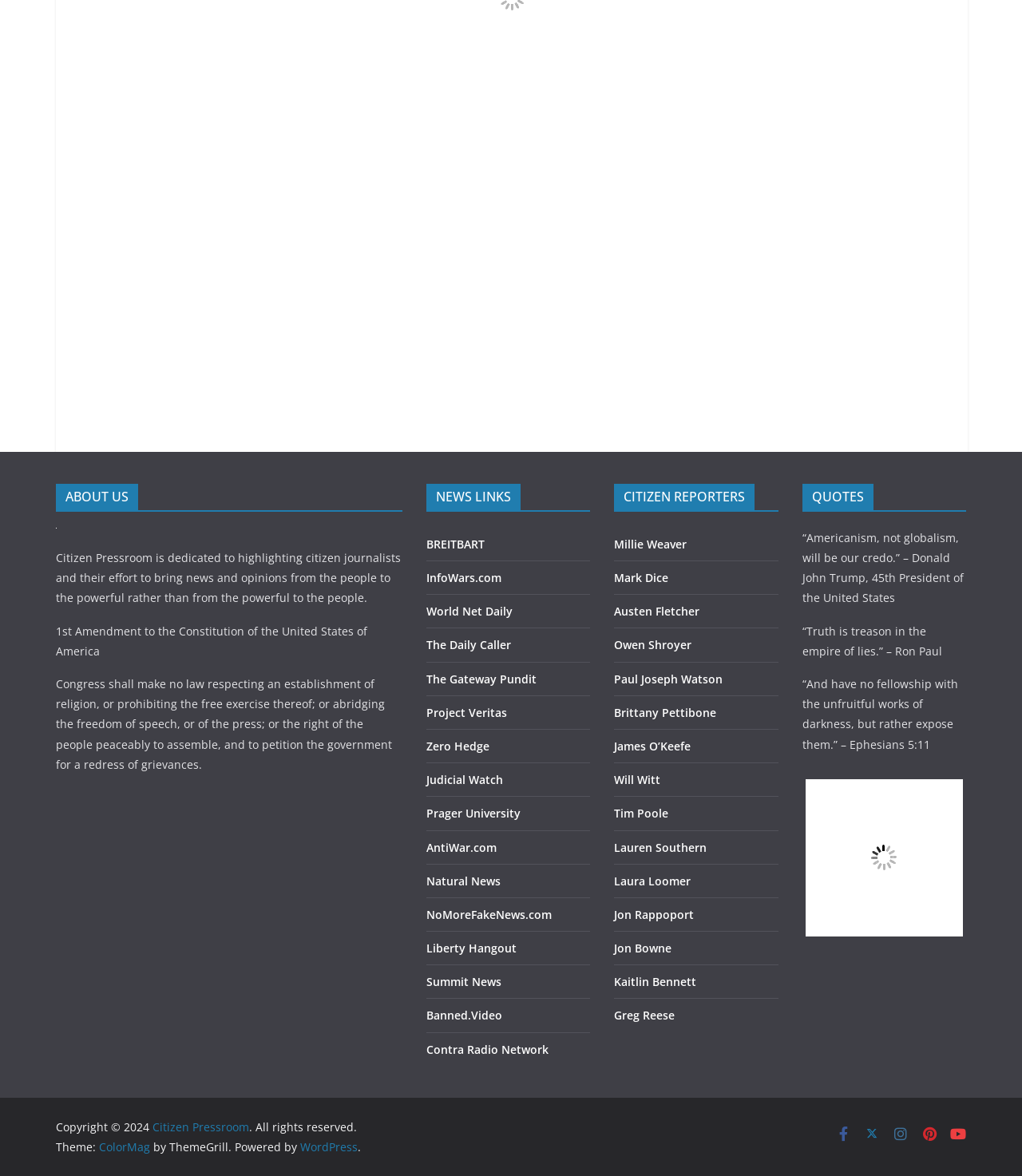Answer the question below using just one word or a short phrase: 
What type of links are listed under 'NEWS LINKS'?

News websites